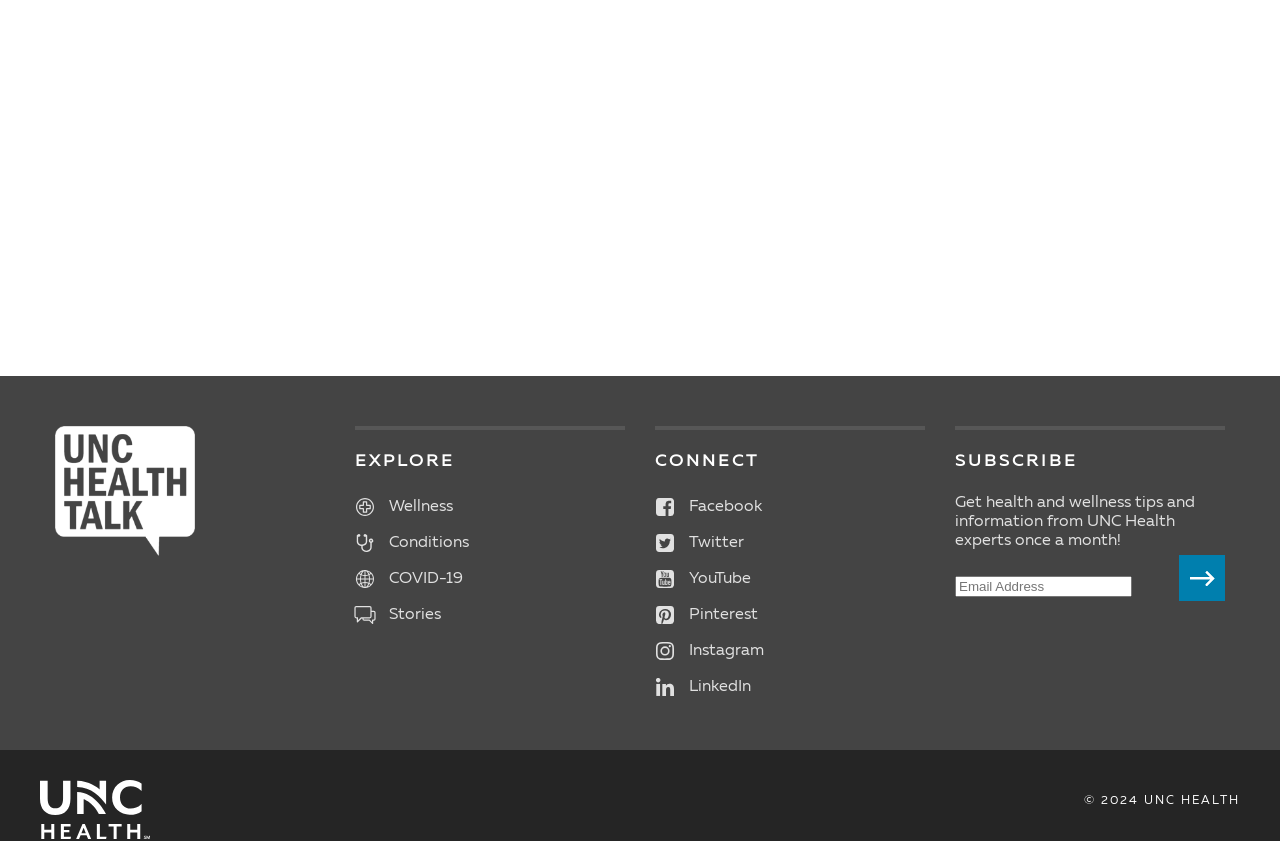Please find the bounding box coordinates of the clickable region needed to complete the following instruction: "Read about COVID-19". The bounding box coordinates must consist of four float numbers between 0 and 1, i.e., [left, top, right, bottom].

[0.277, 0.679, 0.362, 0.698]